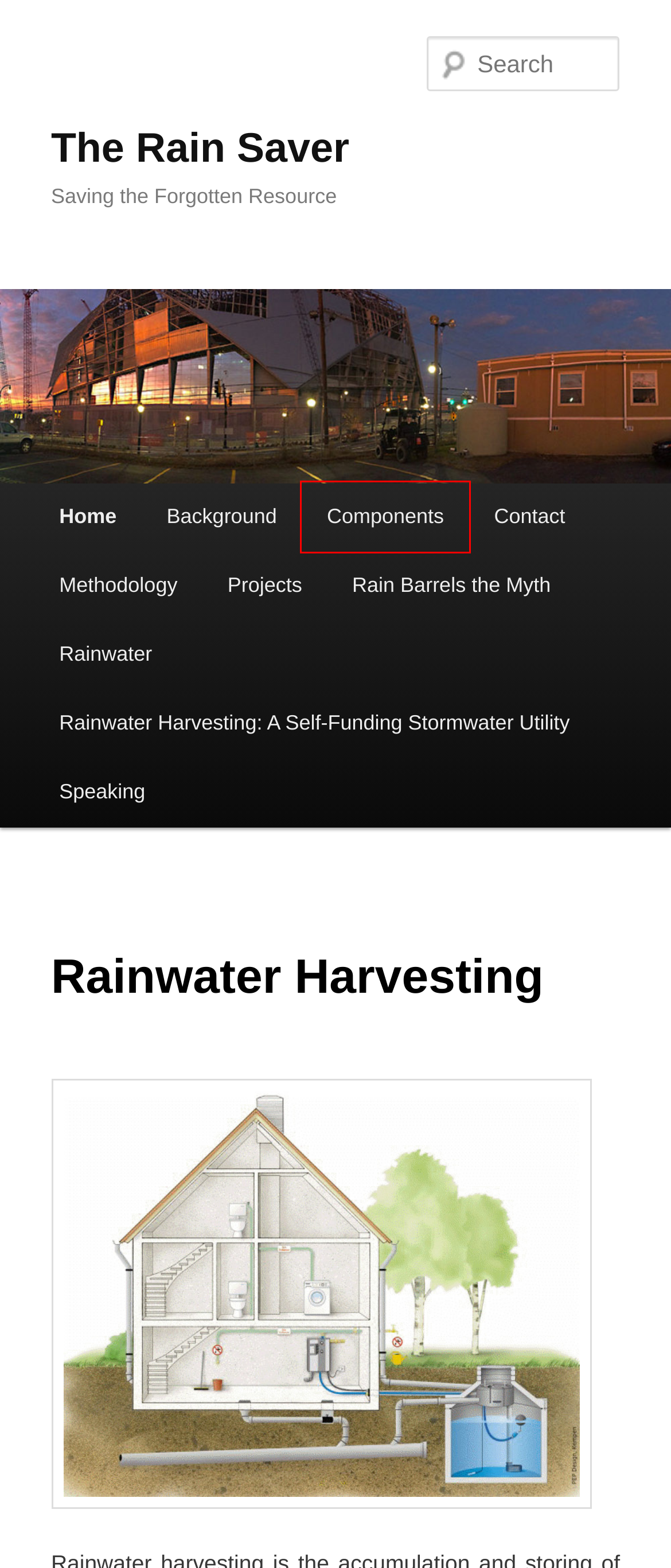Examine the screenshot of the webpage, which has a red bounding box around a UI element. Select the webpage description that best fits the new webpage after the element inside the red bounding box is clicked. Here are the choices:
A. Projects | The Rain Saver
B. Rain Barrels the Myth | The Rain Saver
C. Rainwater | The Rain Saver
D. Rainwater Harvesting: A Self-Funding Stormwater Utility | The Rain Saver
E. Speaking | The Rain Saver
F. Background | The Rain Saver
G. Components | The Rain Saver
H. Methodology | The Rain Saver

G